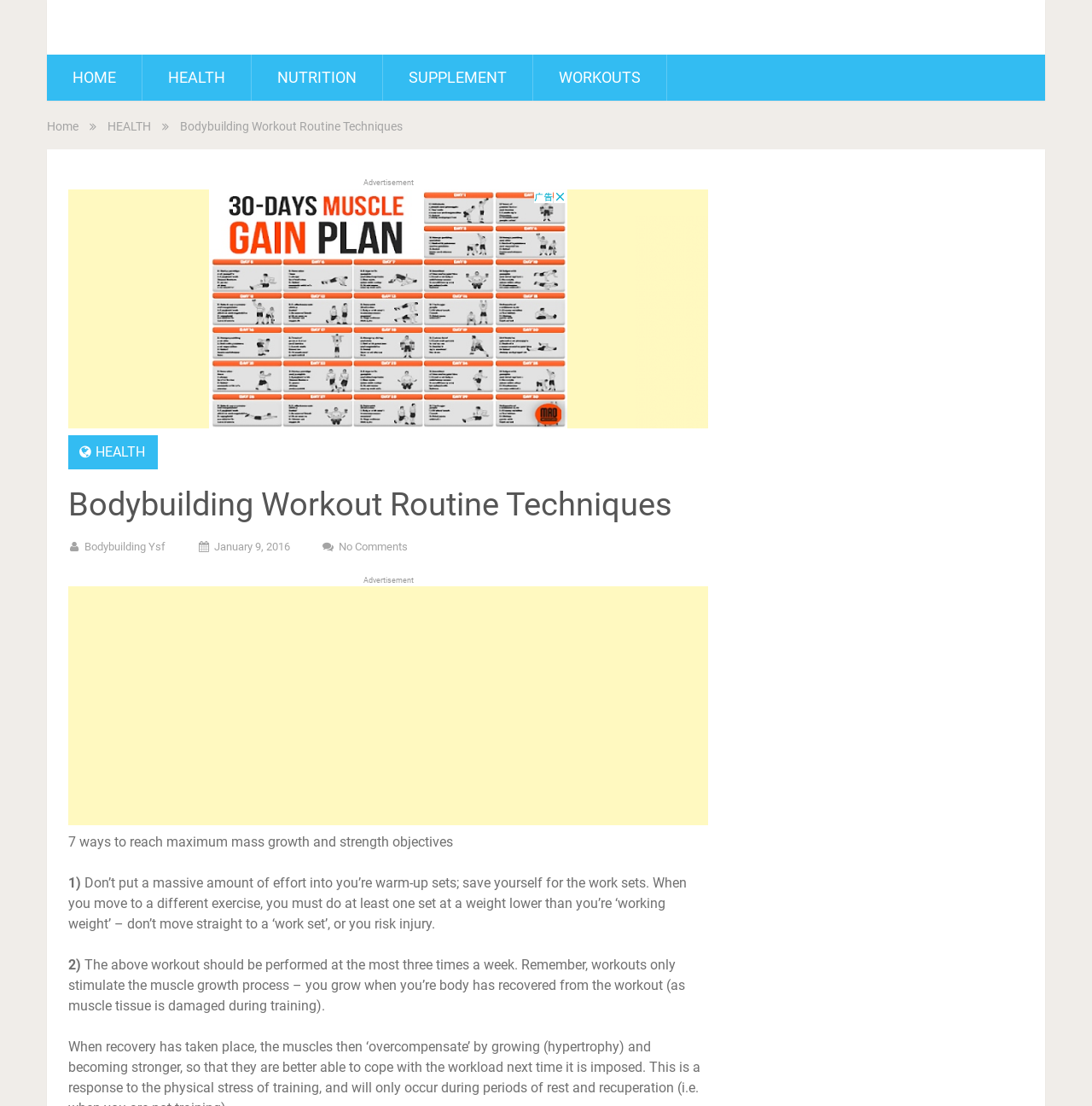Identify the title of the webpage and provide its text content.

Bodybuilding Workout Routine Techniques